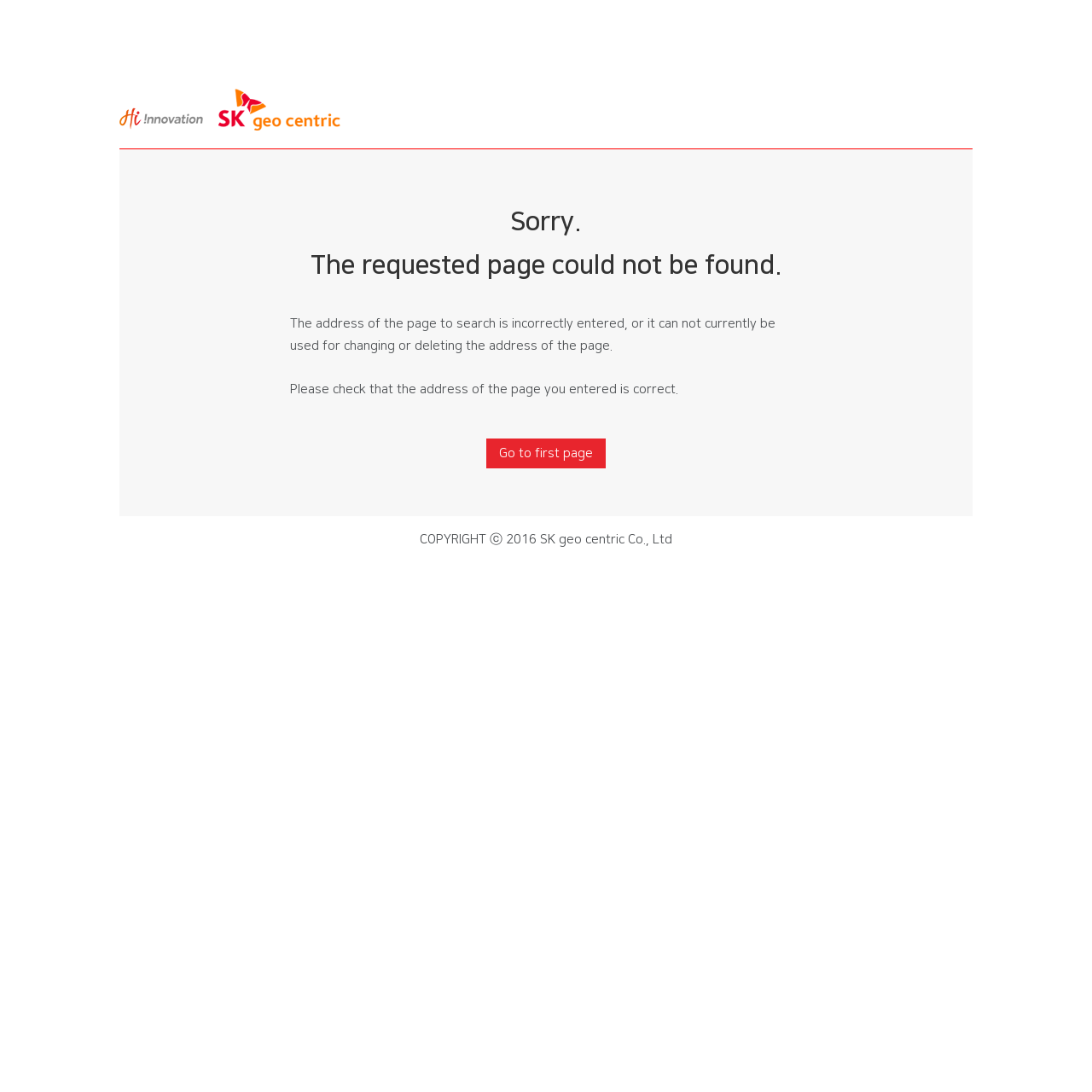Please locate and generate the primary heading on this webpage.

Sorry.
The requested page could not be found.